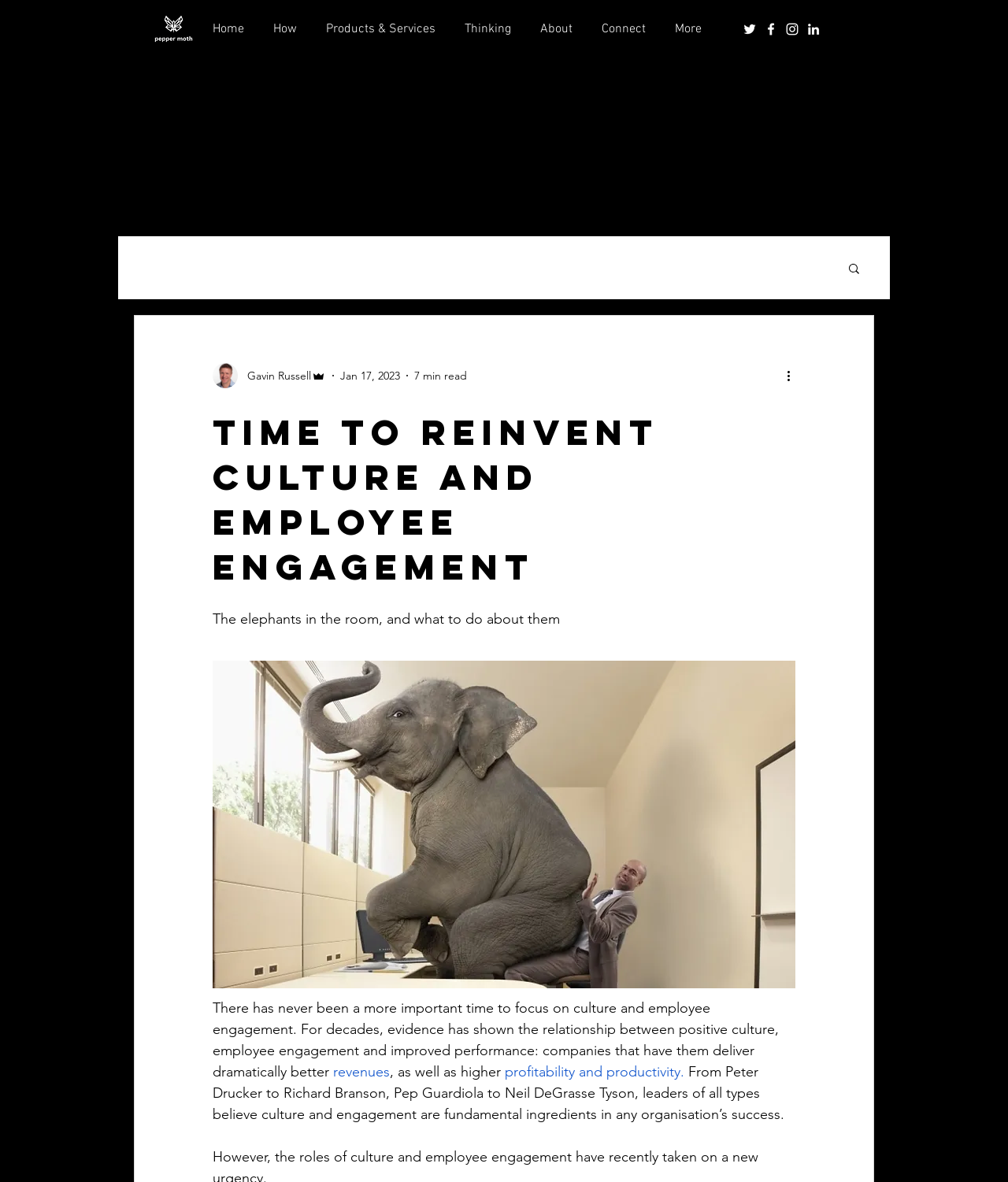Please identify the bounding box coordinates of the element's region that needs to be clicked to fulfill the following instruction: "Search for something". The bounding box coordinates should consist of four float numbers between 0 and 1, i.e., [left, top, right, bottom].

[0.84, 0.221, 0.855, 0.235]